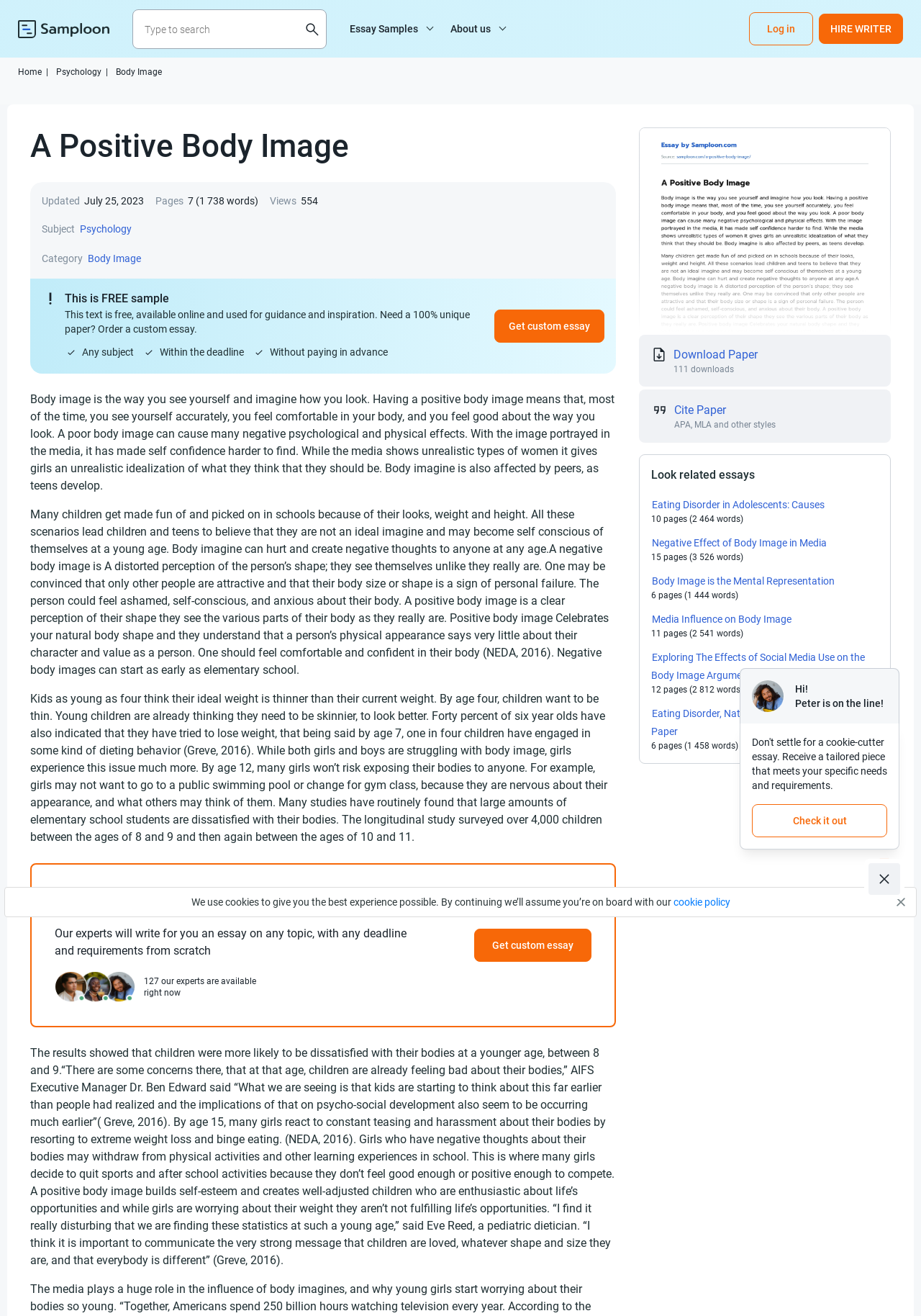What is the subject of the essay?
Please provide a comprehensive and detailed answer to the question.

The subject of the essay can be determined by looking at the link 'Psychology' which is located below the heading 'A Positive Body Image' and is labeled as the subject of the essay.